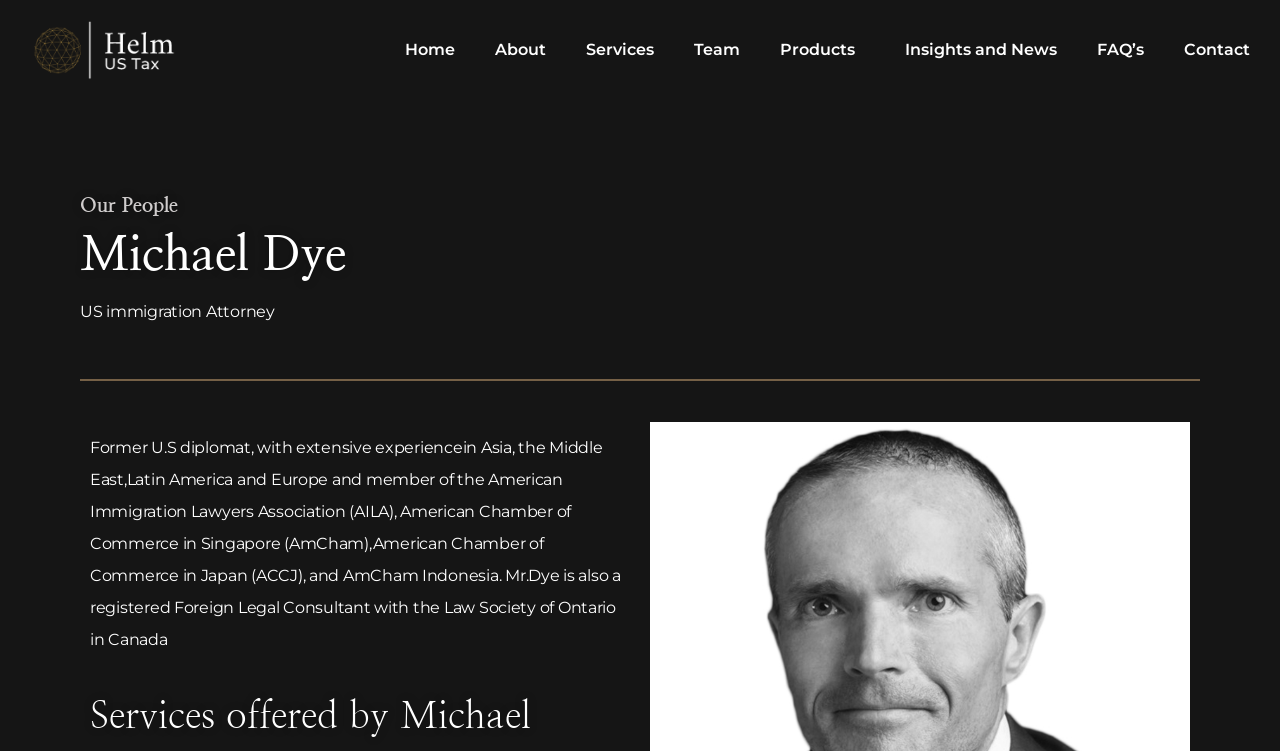What is the name of the organization Michael Dye is a registered Foreign Legal Consultant with?
Provide a thorough and detailed answer to the question.

I found the answer by reading the static text element that describes Michael Dye's experience. The text mentions that he is a registered Foreign Legal Consultant with the Law Society of Ontario in Canada.